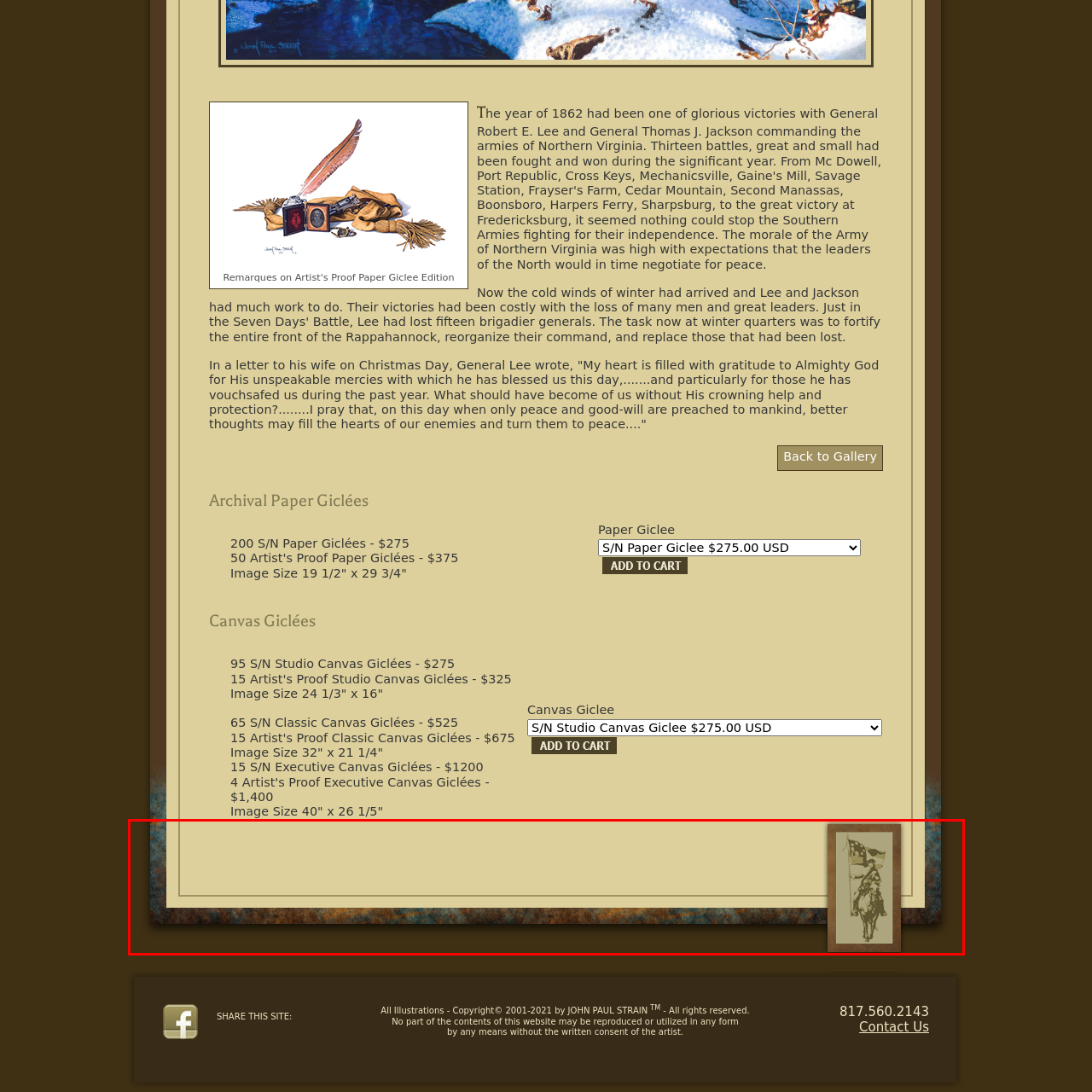What is the subject of the framed artwork? Inspect the image encased in the red bounding box and answer using only one word or a brief phrase.

Mounted figure holding a flag